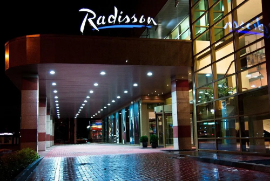Offer a detailed explanation of the image.

The image showcases the entrance of the Radisson Blu Hotel Kaliningrad, illuminated beautifully at night. The modern architecture features a glass façade that reflects ambient lighting, creating an inviting atmosphere. The pathway is lined with sleek lighting fixtures, enhancing the hotel’s contemporary aesthetic. This visual representation captures the luxurious essence of the hotel, making it an appealing choice for travelers exploring Kaliningrad. The Radisson brand is prominently displayed atop the entrance, signifying a commitment to hospitality and quality.